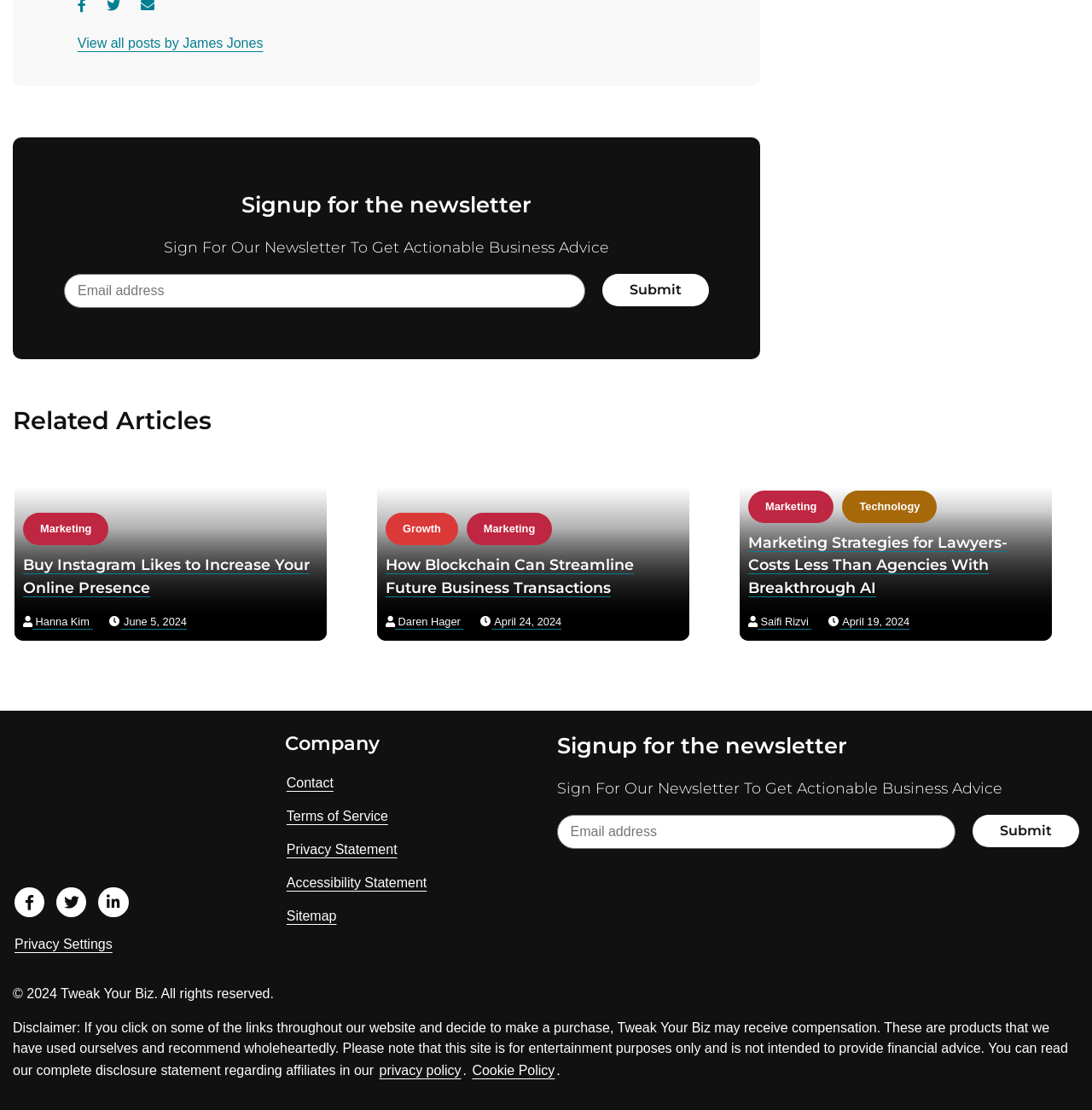Can you determine the bounding box coordinates of the area that needs to be clicked to fulfill the following instruction: "Submit email address"?

[0.552, 0.247, 0.649, 0.276]